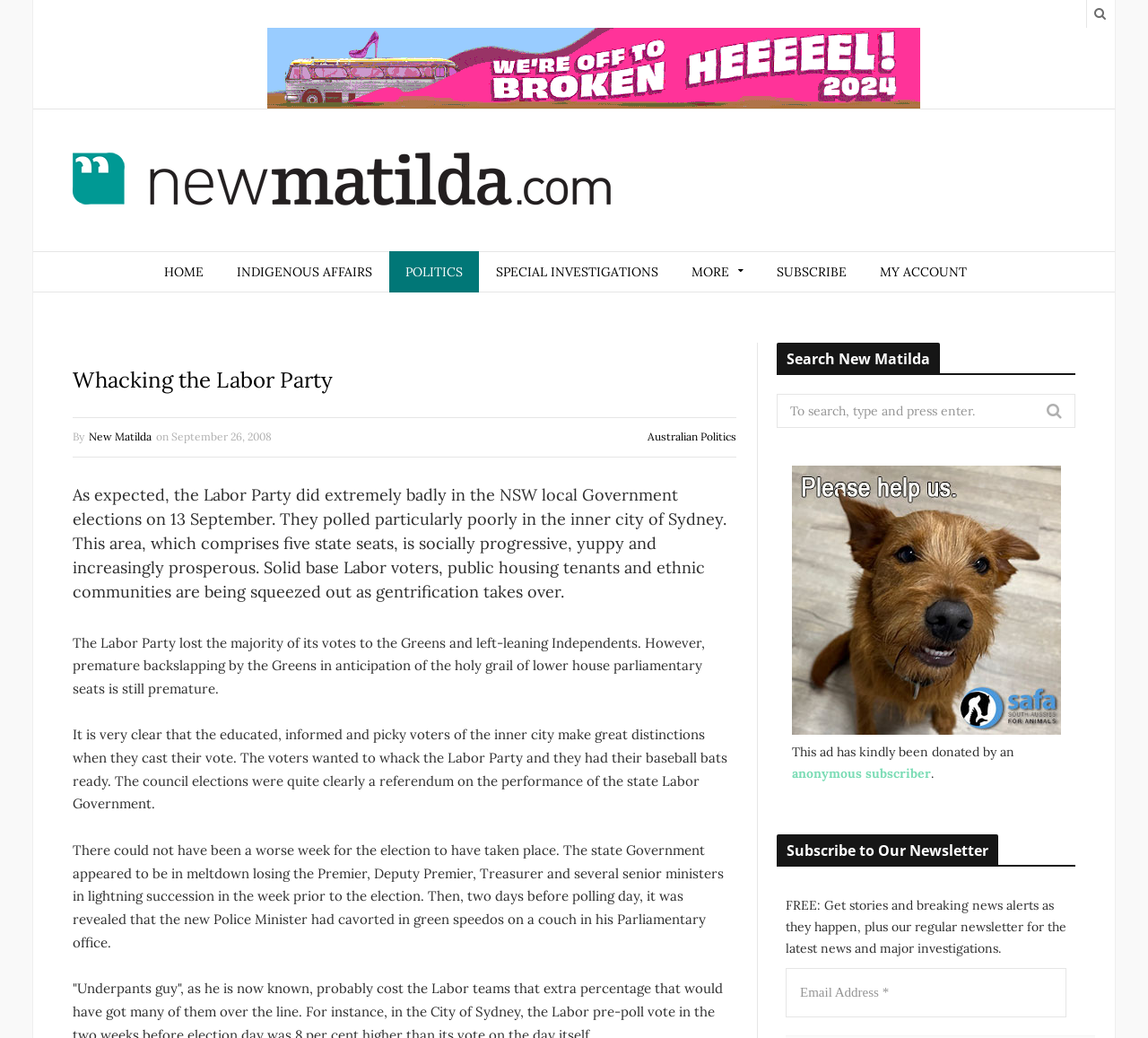Please pinpoint the bounding box coordinates for the region I should click to adhere to this instruction: "Read the article about Whacking the Labor Party".

[0.063, 0.466, 0.633, 0.58]